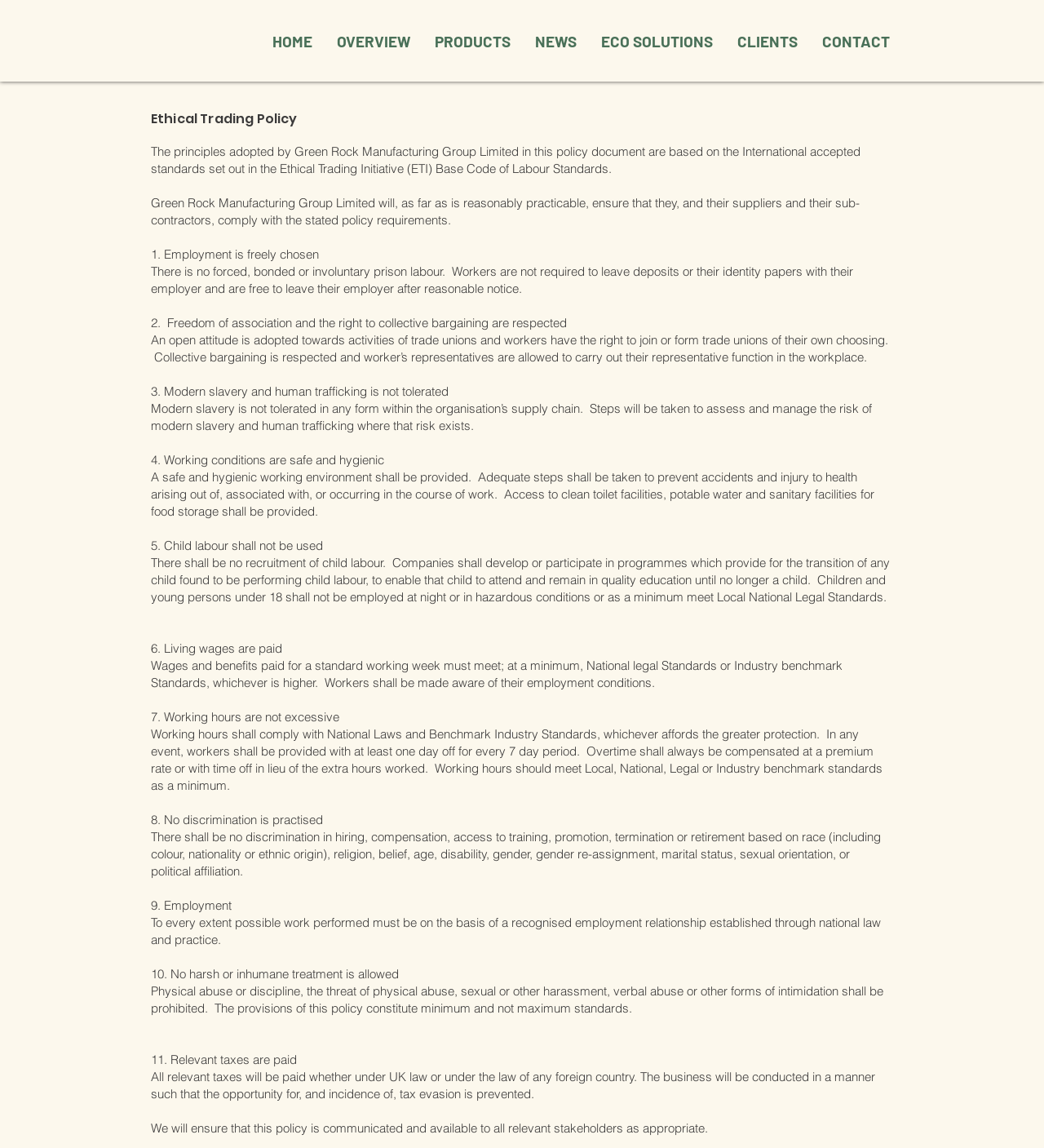Elaborate on the information and visuals displayed on the webpage.

The webpage is about the Ethical Trading Policy of Mysite. At the top, there is a navigation bar with 7 links: HOME, OVERVIEW, PRODUCTS, NEWS, ECO SOLUTIONS, CLIENTS, and CONTACT. Below the navigation bar, there is a heading that reads "Ethical Trading Policy". 

The main content of the page is divided into 11 sections, each describing a principle of the policy. The sections are numbered from 1 to 11 and have headings such as "Employment is freely chosen", "Freedom of association and the right to collective bargaining are respected", and "No harsh or inhumane treatment is allowed". 

Each section has a brief description of the principle, followed by a longer paragraph explaining the policy in more detail. The text is arranged in a single column, with each section following the previous one. There are no images on the page.